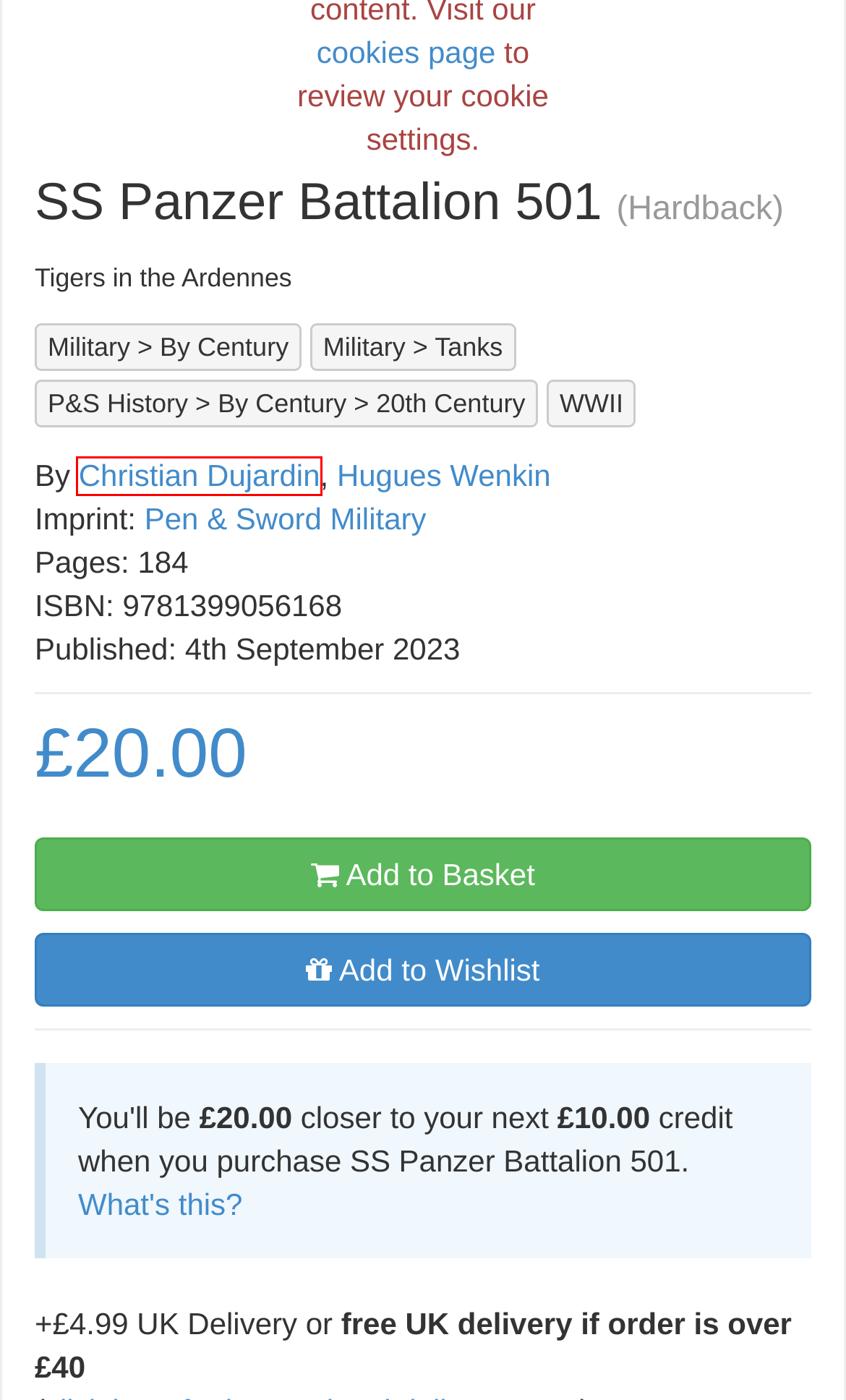Examine the screenshot of a webpage with a red bounding box around a specific UI element. Identify which webpage description best matches the new webpage that appears after clicking the element in the red bounding box. Here are the candidates:
A. Pen and Sword Books: 20th Century
B. Pen and Sword Books: Titles by  Hugues Wenkin
C. Pen and Sword Books: P&S History
D. Pen and Sword Books: Tanks
E. Pen and Sword Books: By Century
F. Pen and Sword Books: Pen & Sword Military Imprint
G. Pen and Sword Books: WWII
H. Pen and Sword Books: Titles by  Christian Dujardin

H